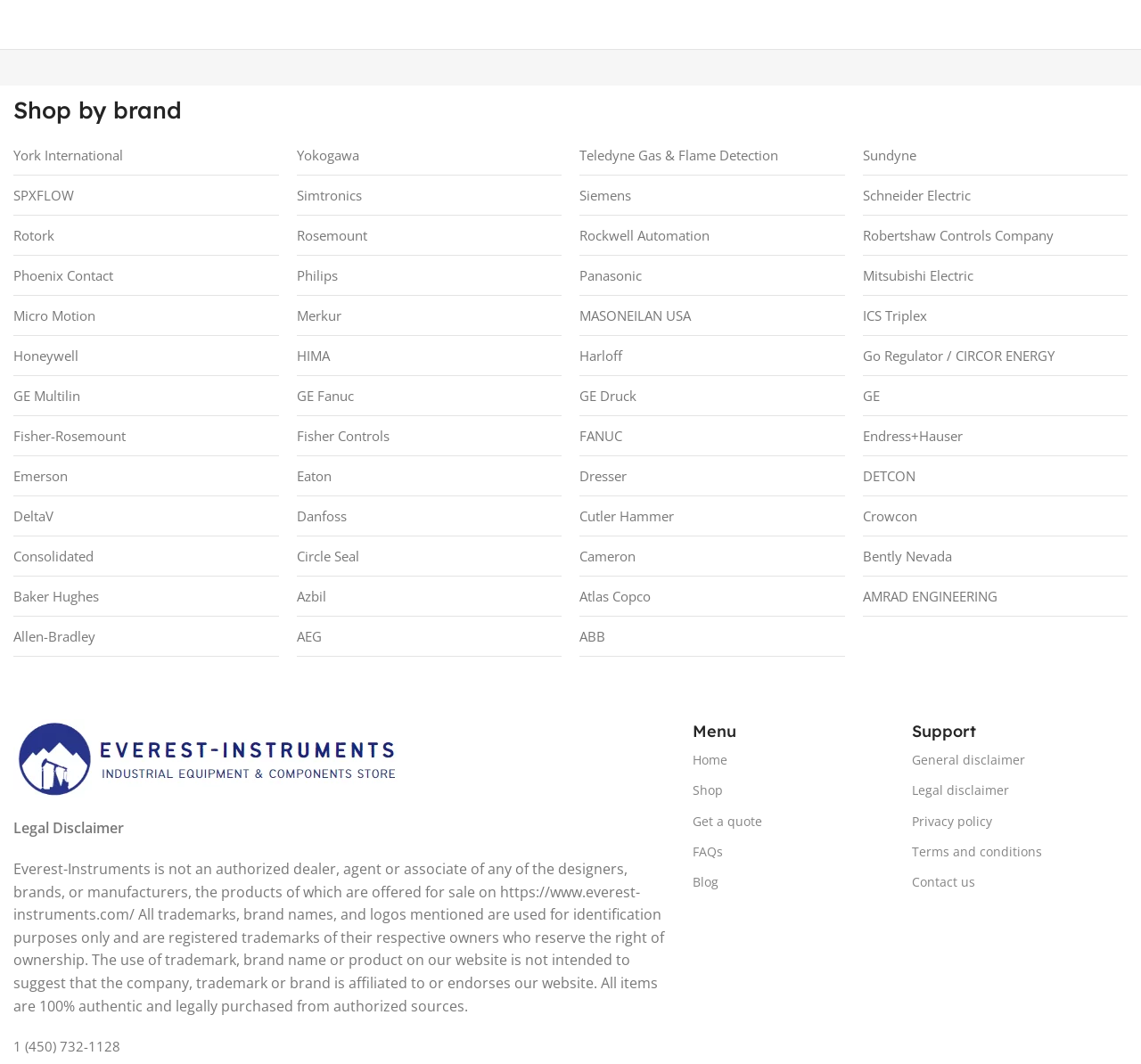What is the main category of brands listed?
Carefully examine the image and provide a detailed answer to the question.

The webpage has a heading 'Shop by brand' and lists various brands such as York International, Yokogawa, Teledyne Gas & Flame Detection, and many more, which are all related to industrial equipment.